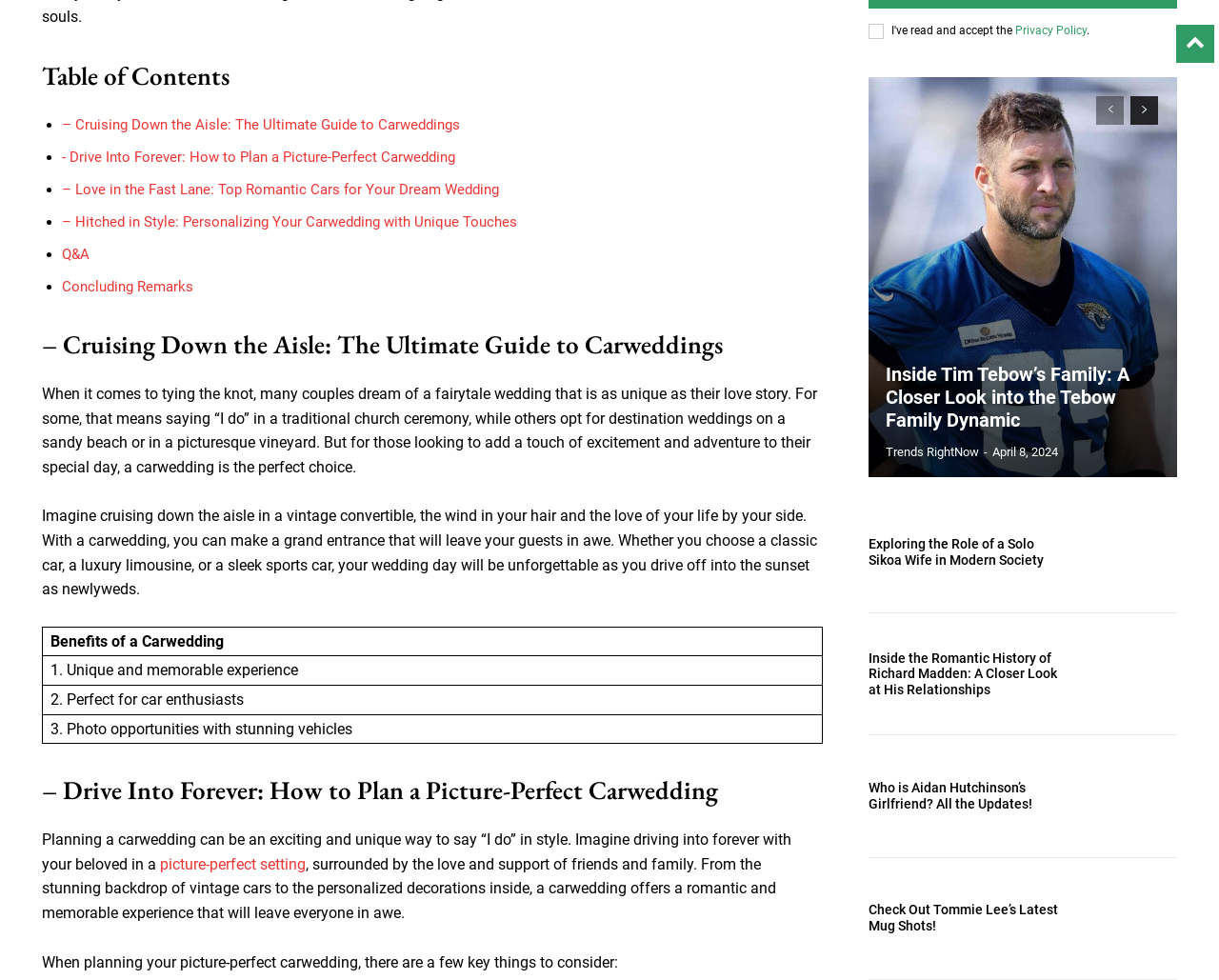Find and indicate the bounding box coordinates of the region you should select to follow the given instruction: "Click on 'next-page'".

[0.927, 0.098, 0.95, 0.127]